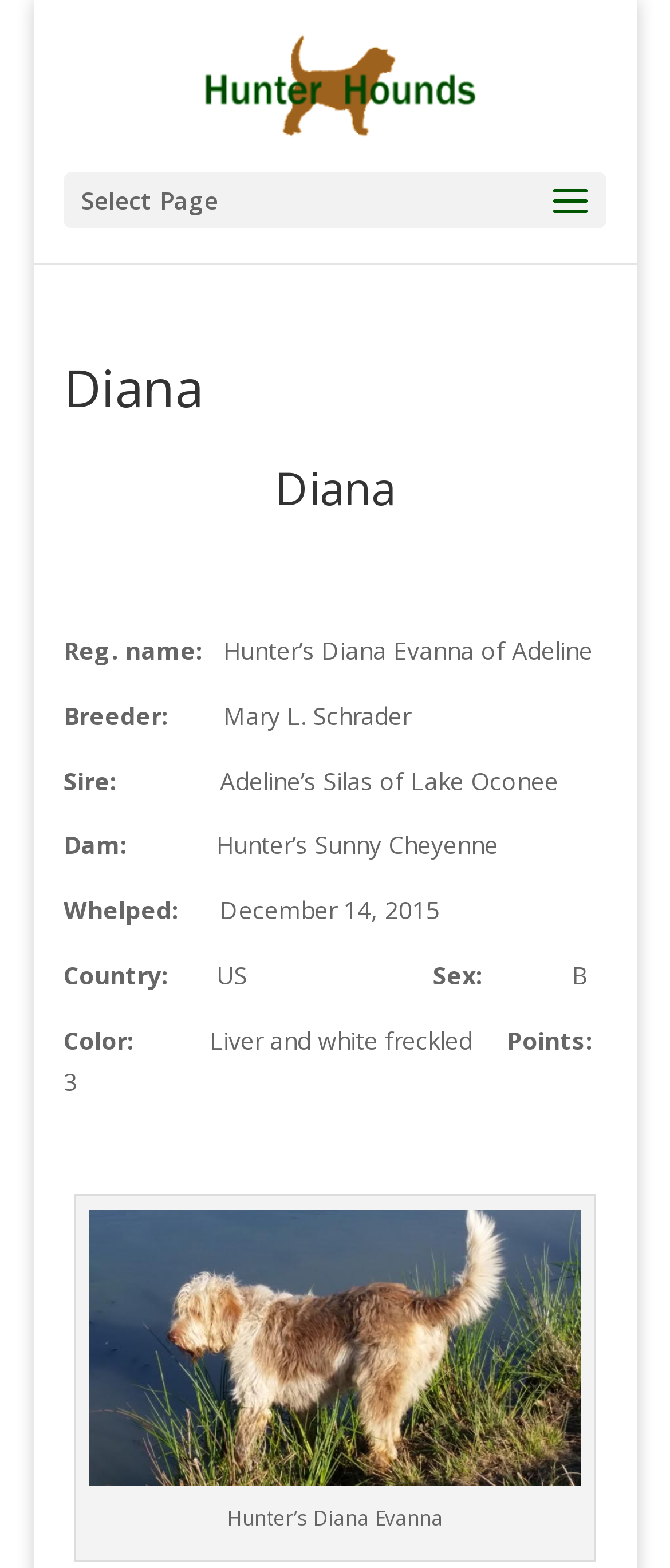How many points does Diana have?
Respond with a short answer, either a single word or a phrase, based on the image.

3